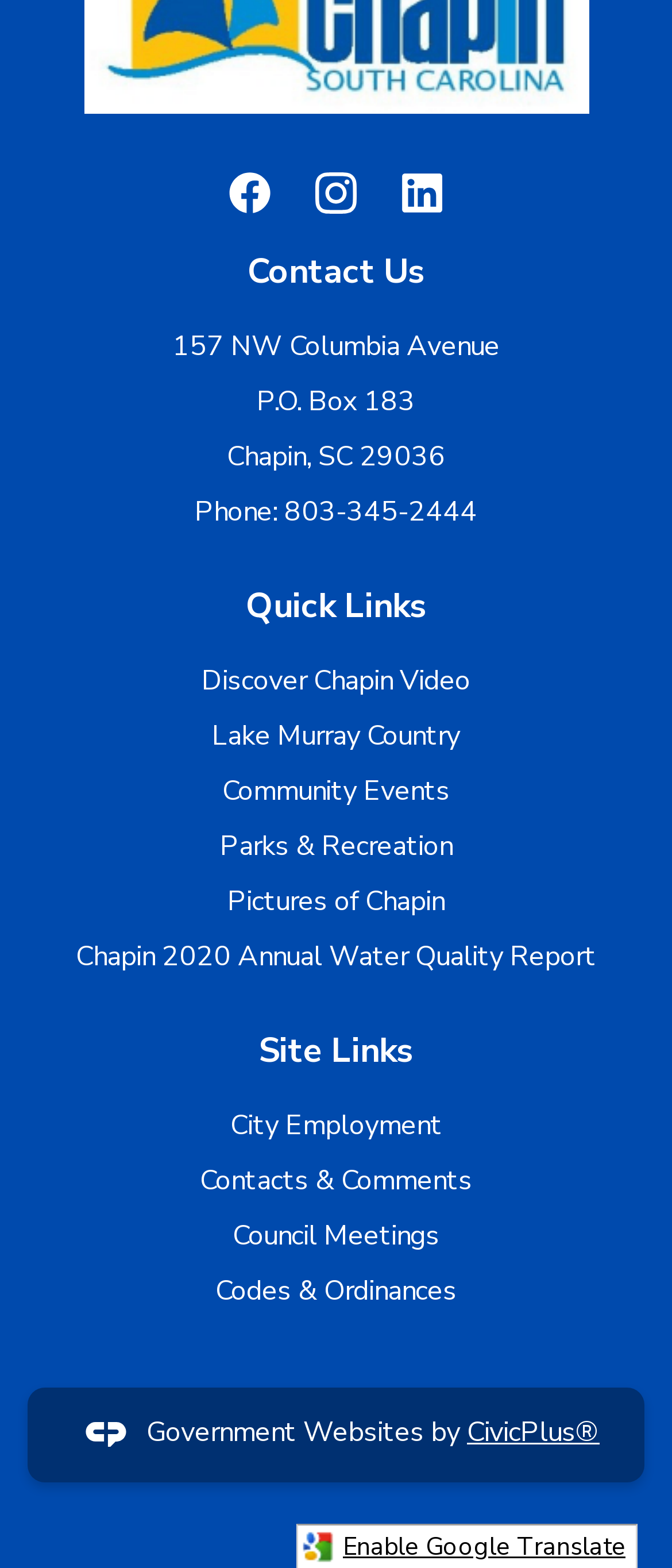How many social media links are available? Look at the image and give a one-word or short phrase answer.

3